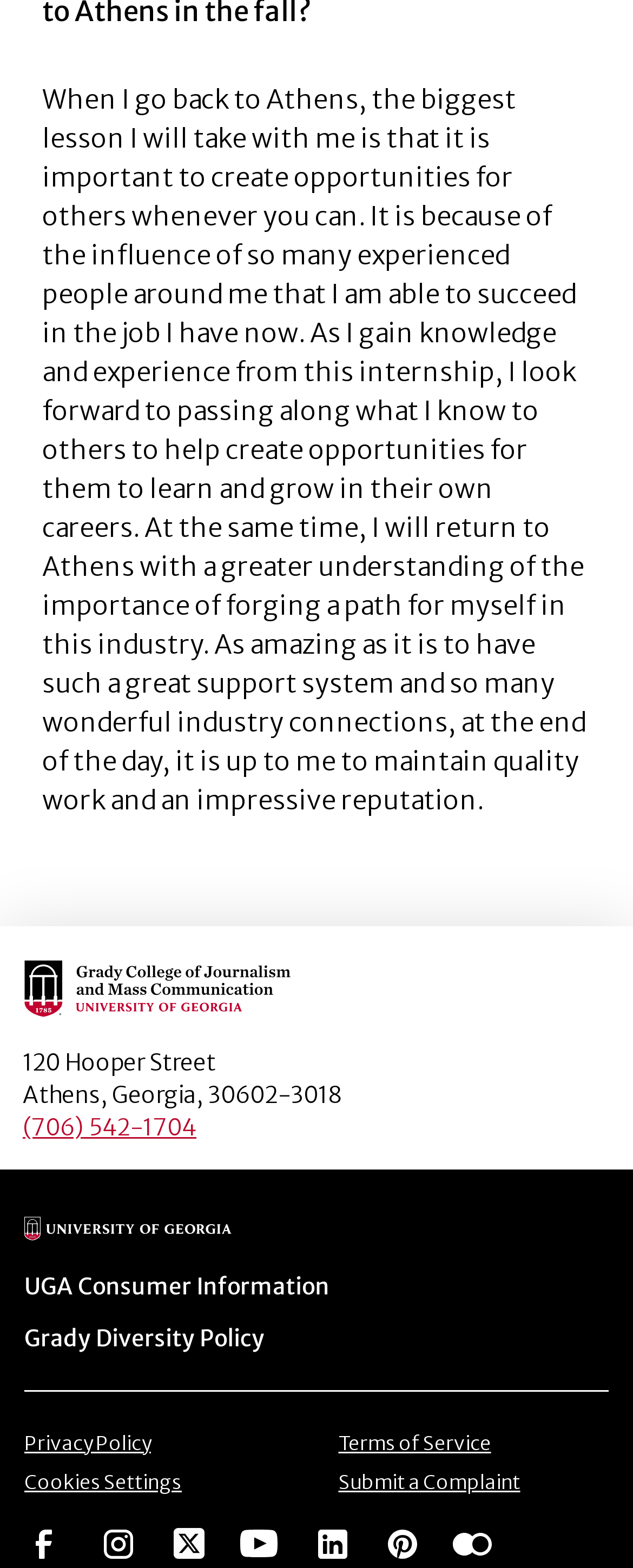How many social media links are there?
Based on the screenshot, answer the question with a single word or phrase.

5